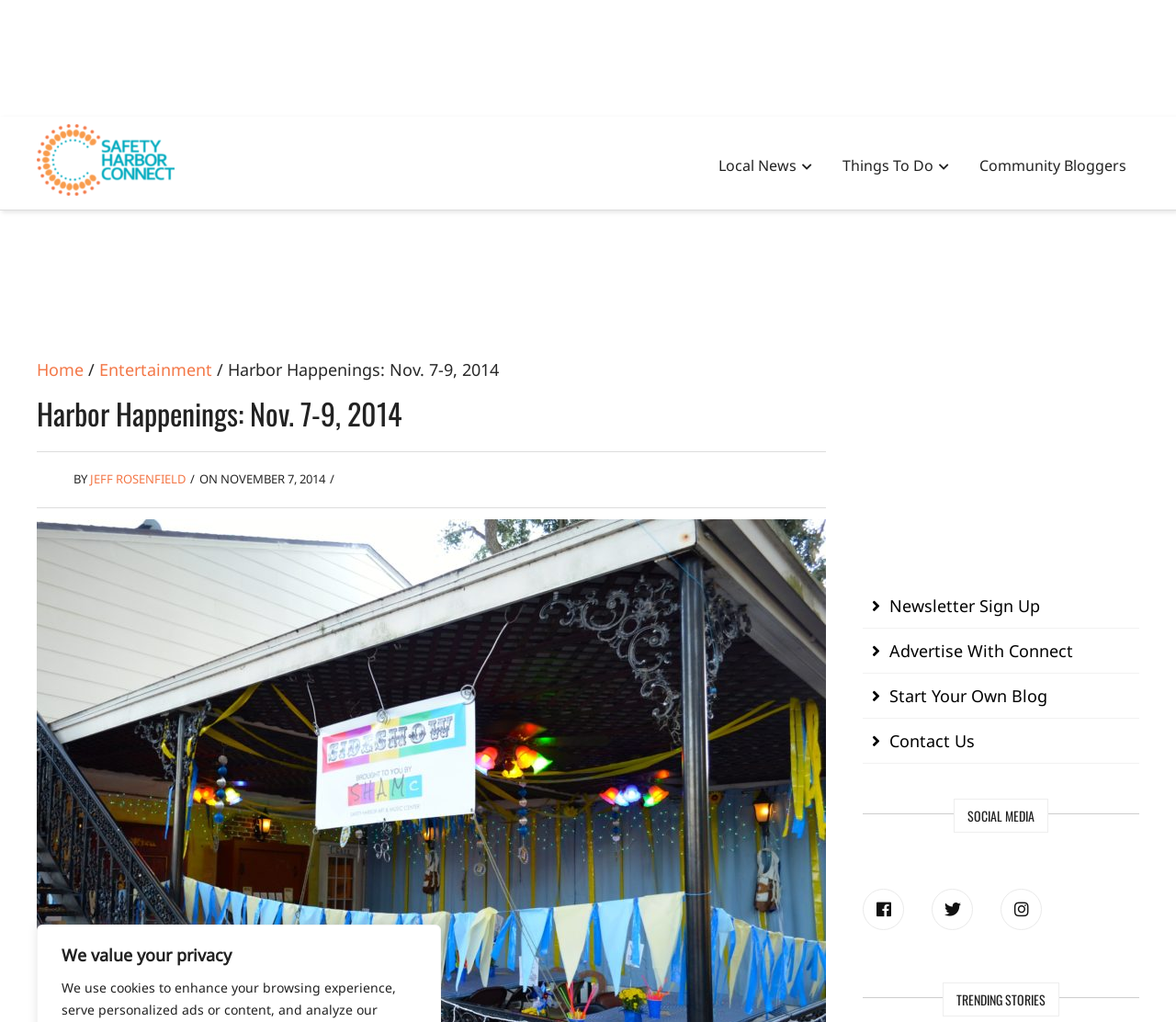Respond with a single word or phrase:
What is the author of the article?

JEFF ROSENFIELD